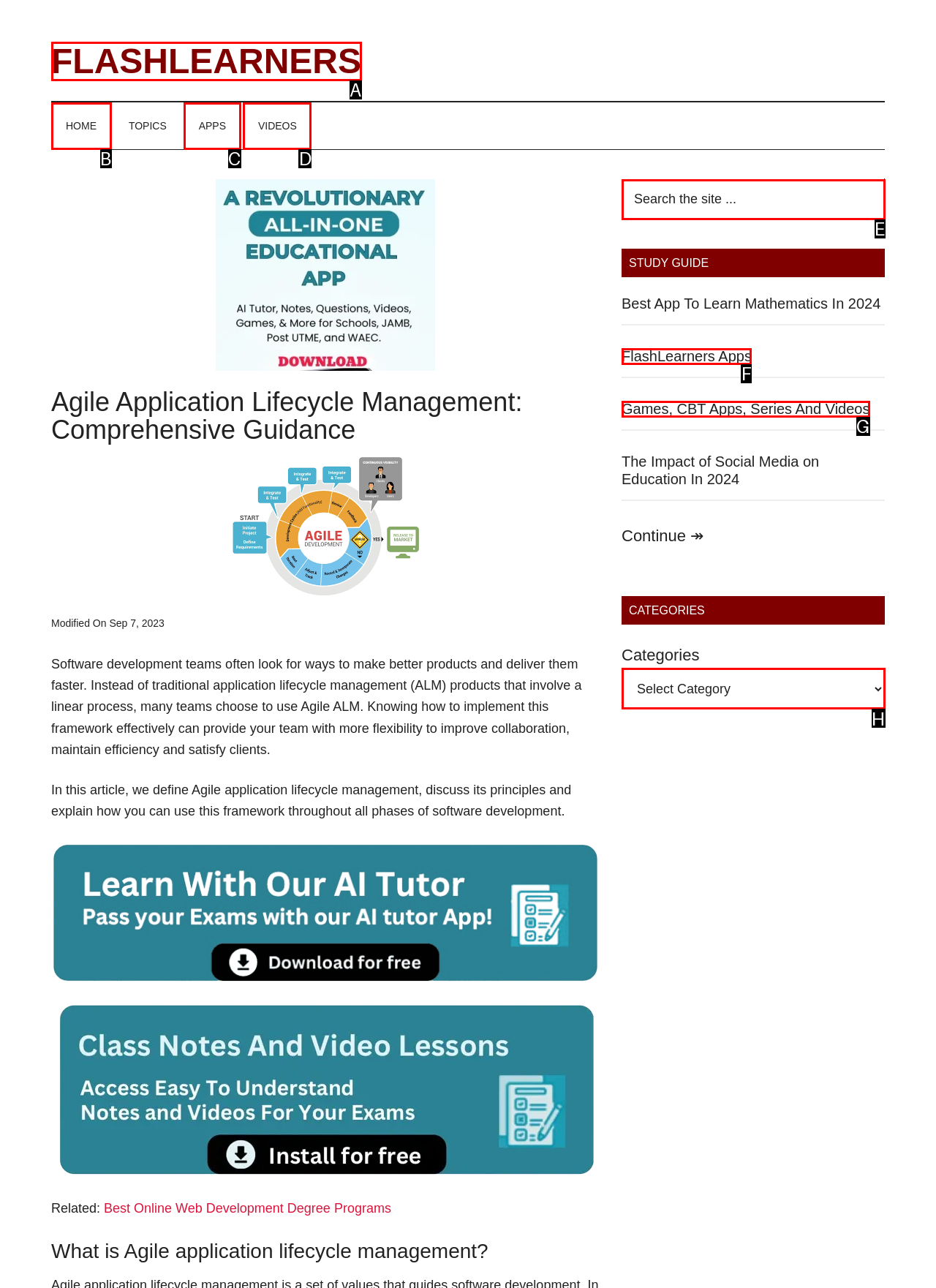Identify the option that best fits this description: VIDEOS
Answer with the appropriate letter directly.

D